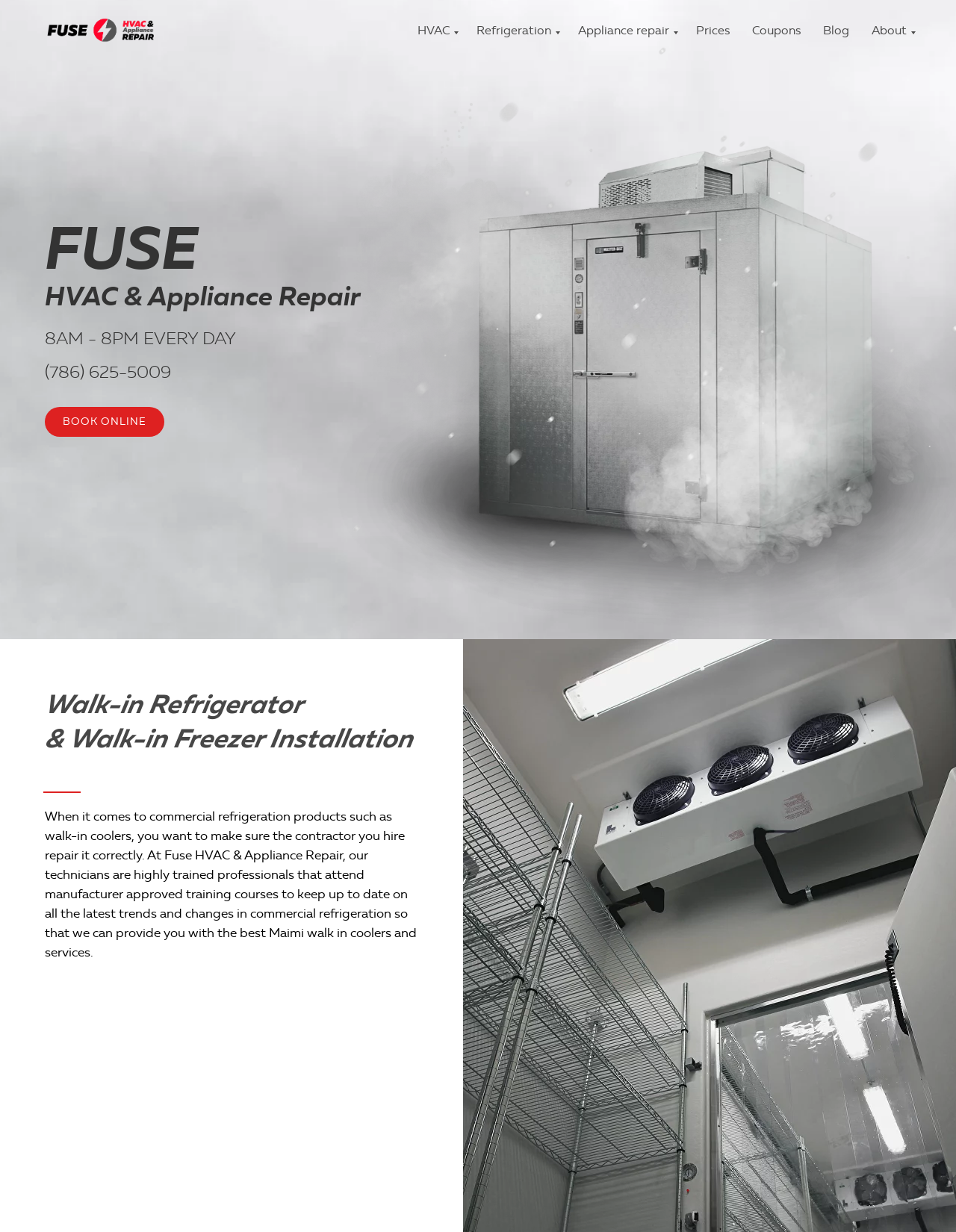Using the elements shown in the image, answer the question comprehensively: What is the business name?

The business name is FUSE, which can be found in the top-left corner of the webpage, inside a layout table with bounding box coordinates [0.047, 0.164, 0.207, 0.239]. The static text 'FUSE' is located within this table.